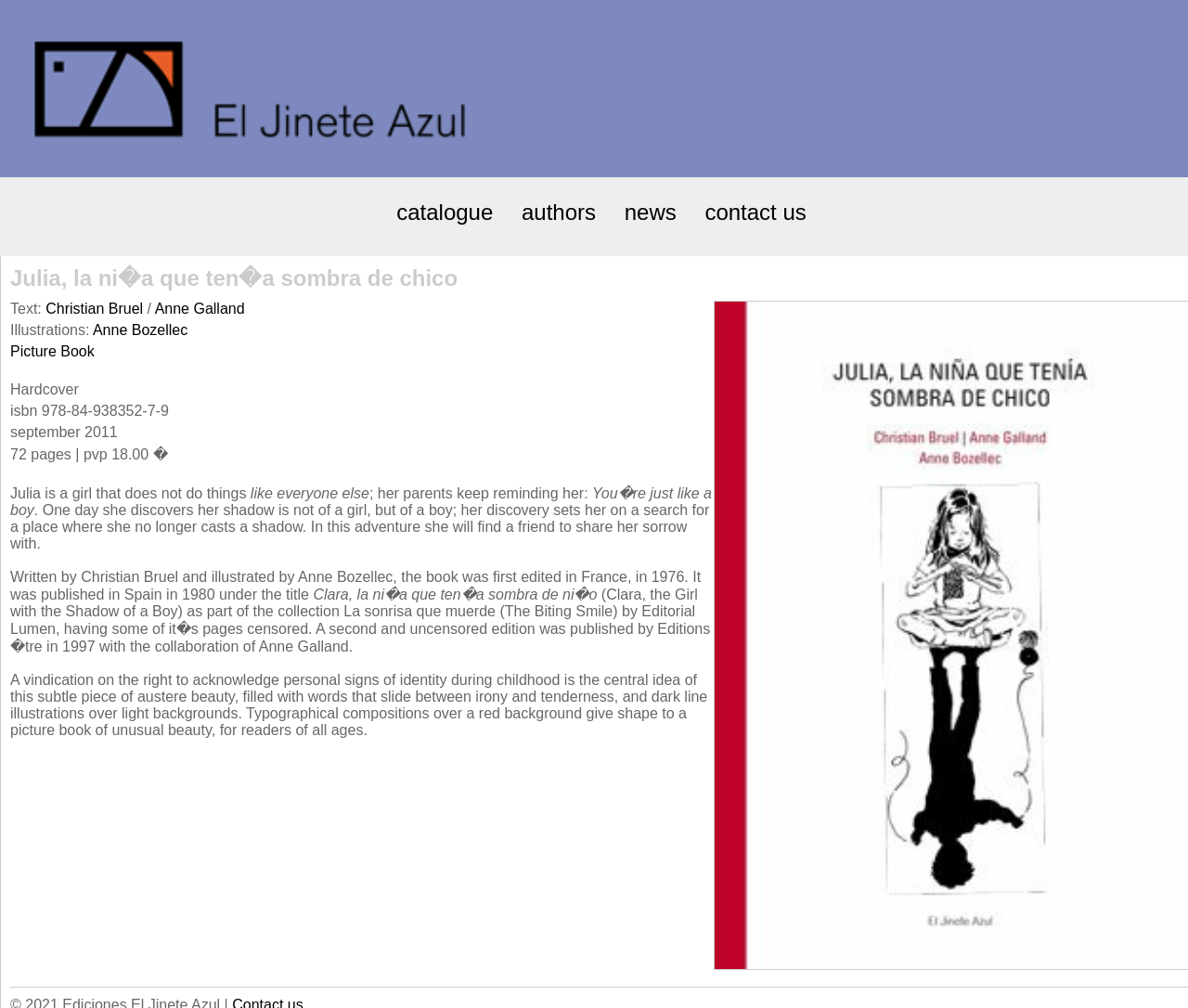What is the theme of the book?
Refer to the image and respond with a one-word or short-phrase answer.

Personal identity during childhood